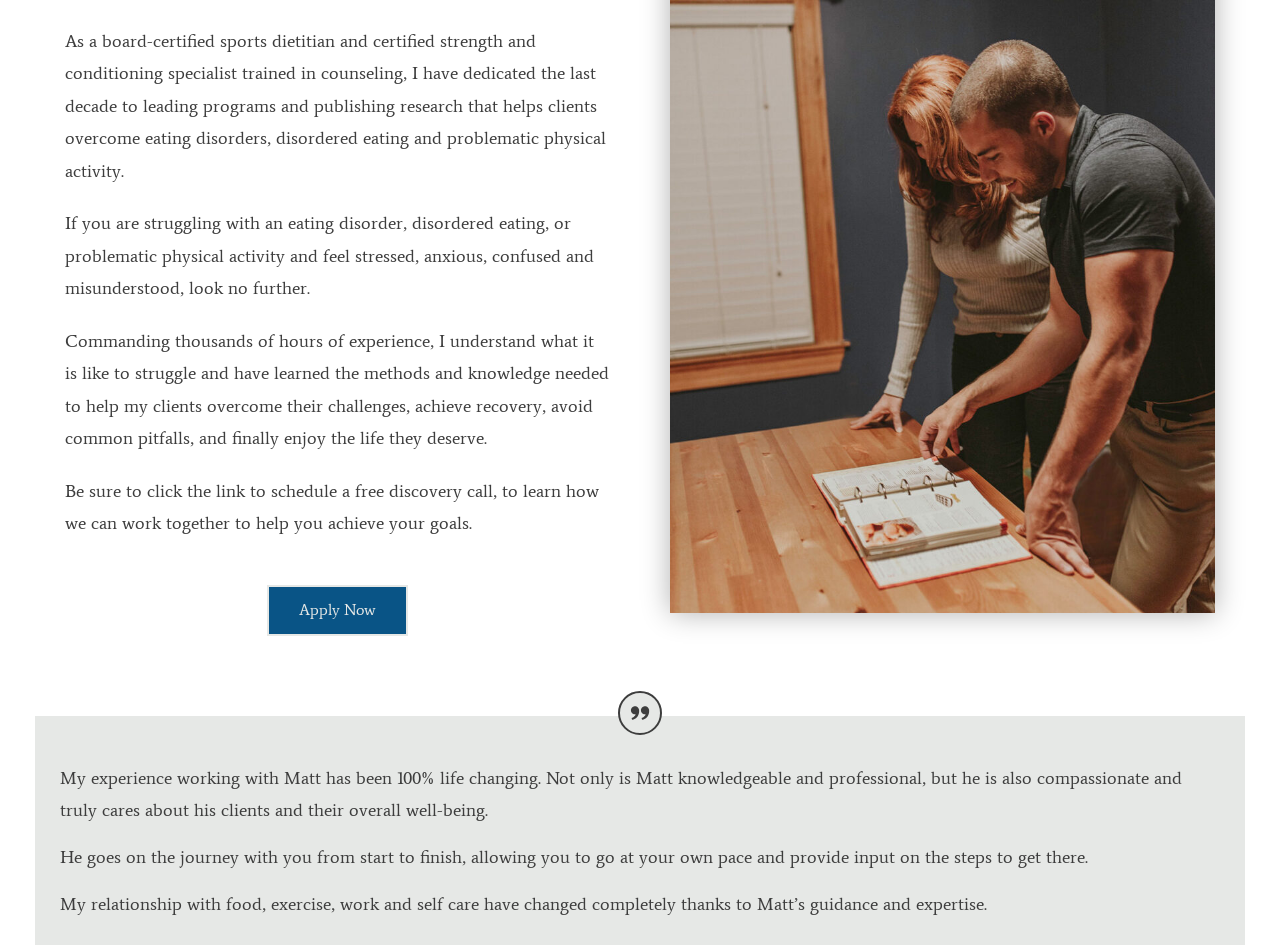Ascertain the bounding box coordinates for the UI element detailed here: "Apply Now". The coordinates should be provided as [left, top, right, bottom] with each value being a float between 0 and 1.

[0.209, 0.619, 0.319, 0.673]